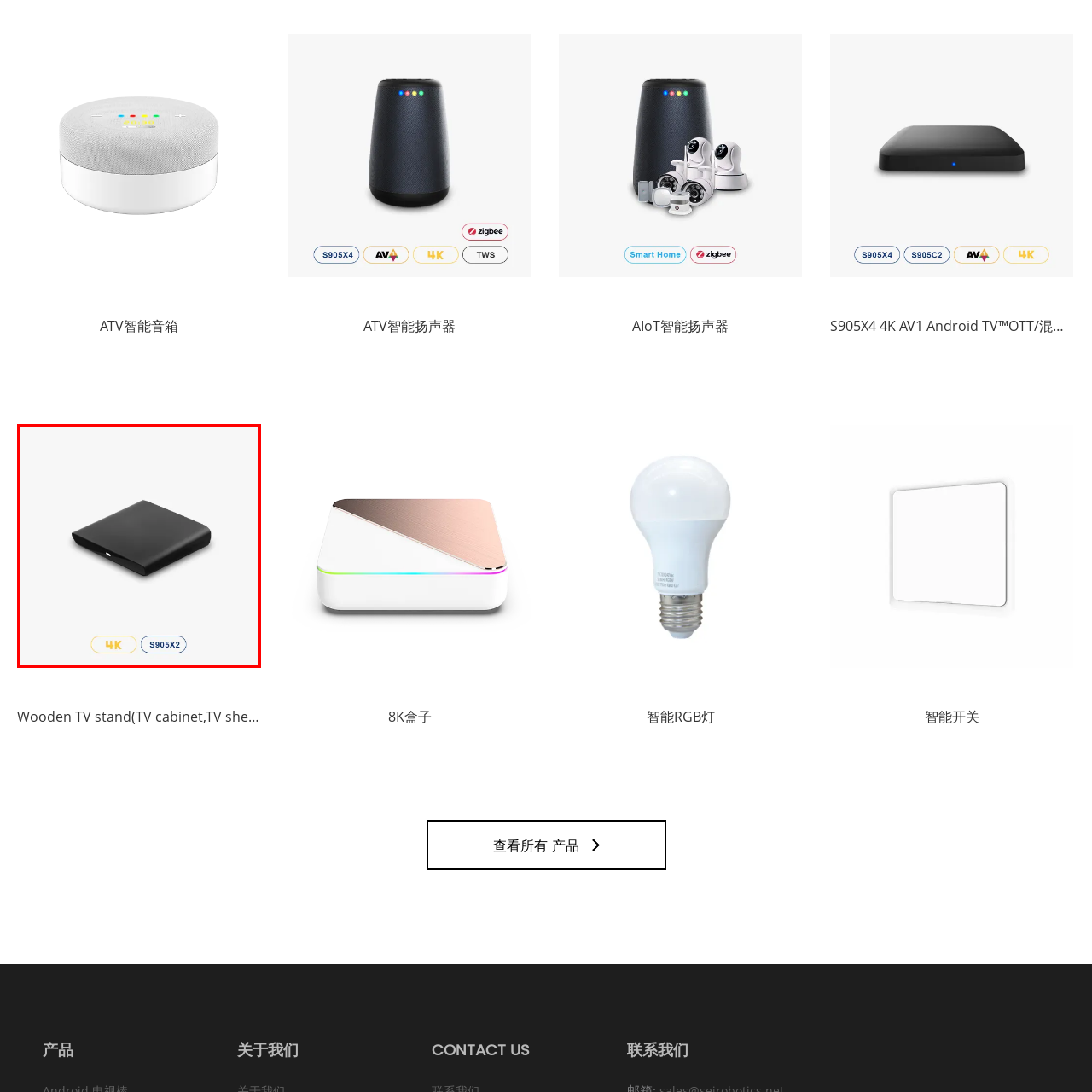Explain in detail what is depicted in the image within the red-bordered box.

The image showcases a sleek, compact black streaming box designed for high-definition media playback. It features a minimalist design with rounded edges and a subtle power indicator, emphasizing its modern aesthetic. Below the device, text highlights its capabilities with "4K" indicating support for ultra-high-definition video resolution and "S905X2," referring to the powerful chipset that enhances performance. This device is ideal for users looking to elevate their home entertainment experience, providing seamless access to a variety of streaming services.